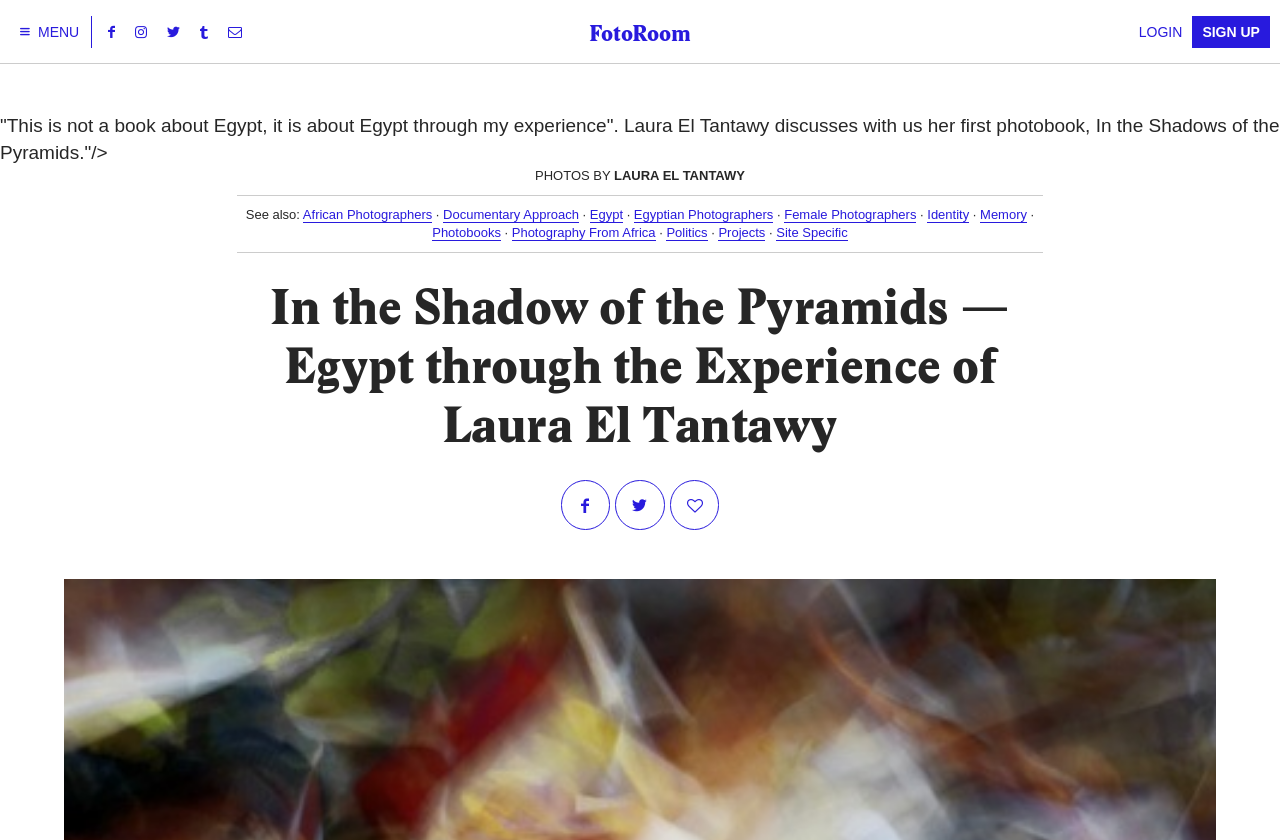Find the bounding box of the UI element described as follows: "info@athenstransferservices.com".

None